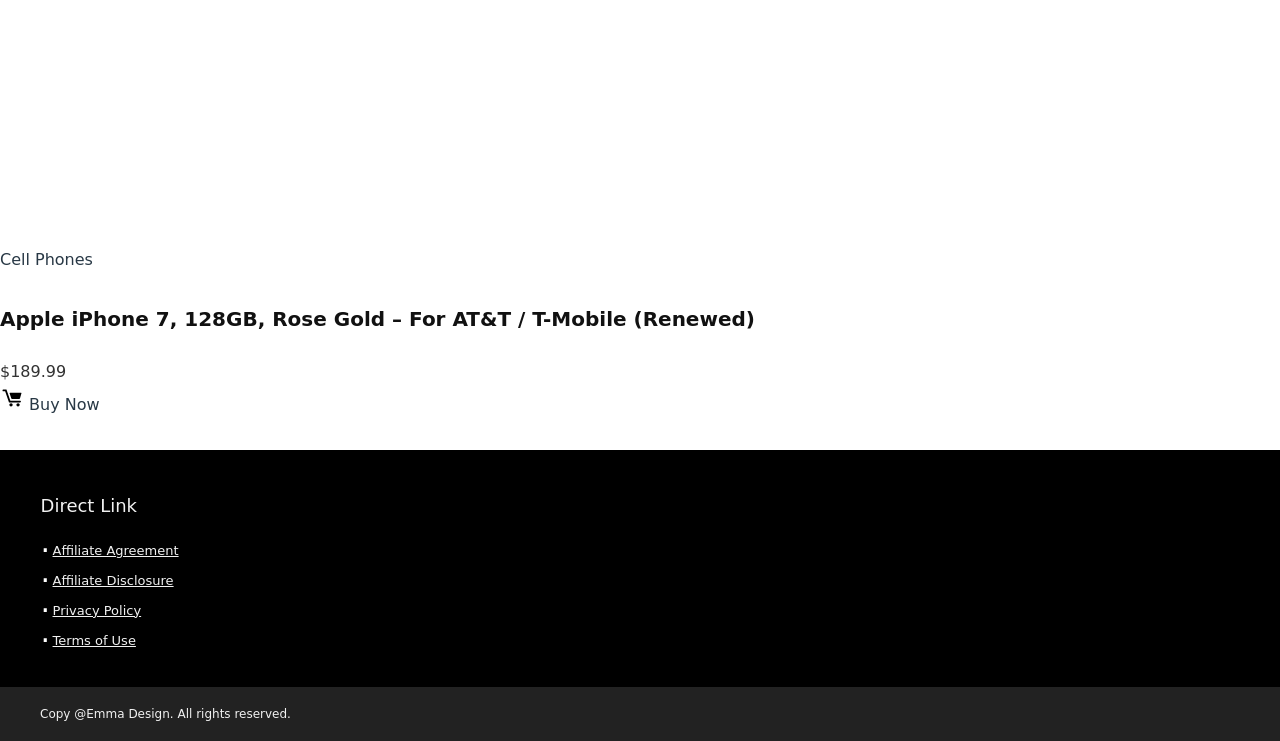What is the price of the Apple iPhone 7?
Give a detailed response to the question by analyzing the screenshot.

The price of the Apple iPhone 7 is mentioned as '$189.99' in the StaticText element with bounding box coordinates [0.0, 0.488, 0.052, 0.514]